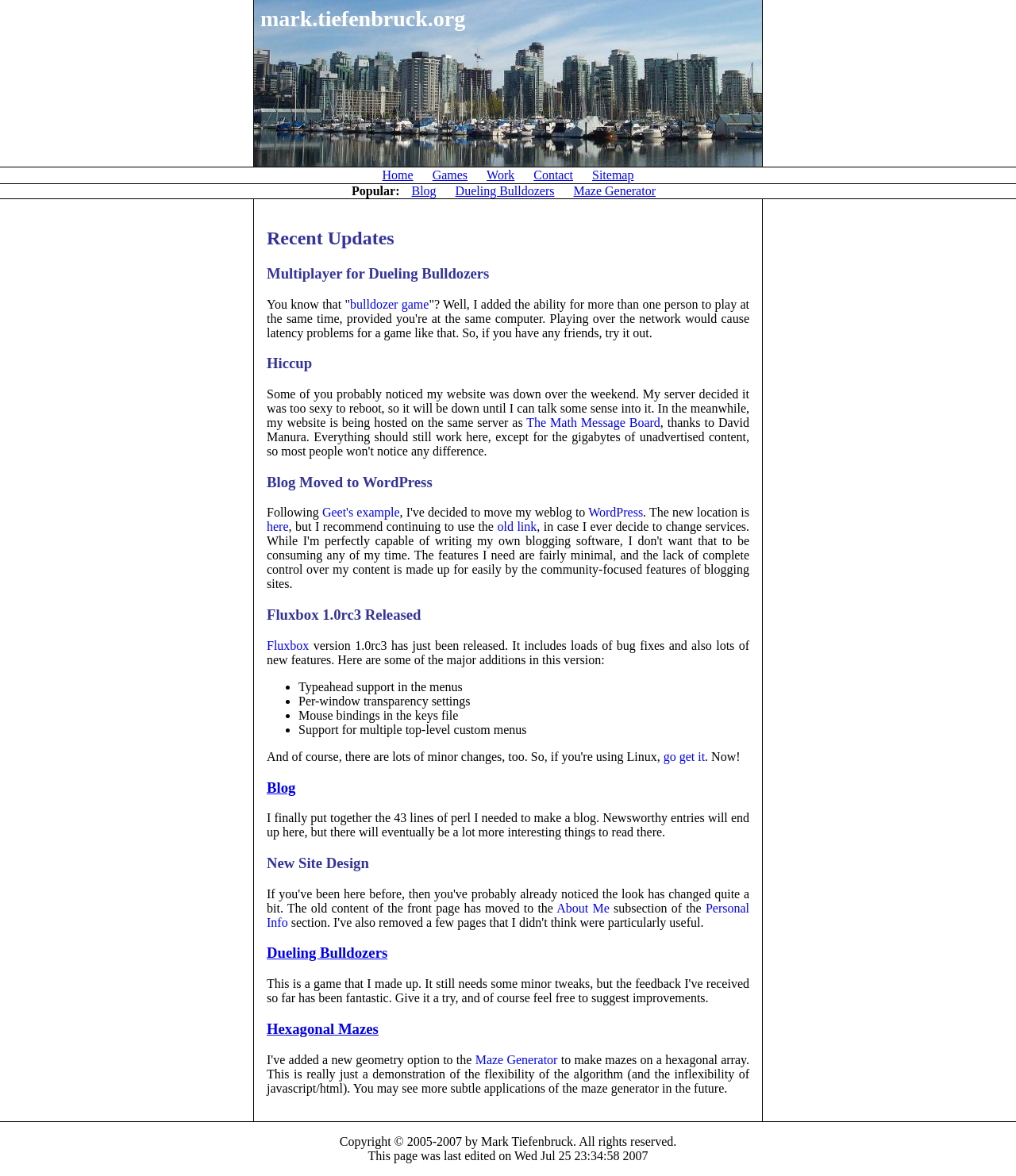Create a detailed summary of the webpage's content and design.

This webpage is Mark Tiefenbruck's personal website, which appears to be a blog-style site with various sections and links. At the top, there are six navigation links: "Home", "Games", "Work", "Contact", "Sitemap", and "Blog". Below these links, there is a section labeled "Popular" with three links: "Blog", "Dueling Bulldozers", and "Maze Generator".

The main content of the page is divided into several sections, each with a heading. The first section is "Recent Updates", which contains three subheadings: "Multiplayer for Dueling Bulldozers", "Hiccup", and "Blog Moved to WordPress". Each of these subheadings has a brief description or update.

The next section is "Fluxbox 1.0rc3 Released", which describes the new features and bug fixes in this version of Fluxbox. This section includes a list of four bullet points highlighting some of the major additions.

Further down the page, there are several more sections, each with a heading and brief description. These sections include "Blog", "New Site Design", "Dueling Bulldozers", "Hexagonal Mazes", and "Maze Generator". Some of these sections have links to other pages or websites.

At the very bottom of the page, there are two lines of text: a copyright notice and a note indicating when the page was last edited.

Overall, the webpage appears to be a personal website and blog, with a focus on the author's projects and interests, including games, programming, and website design.